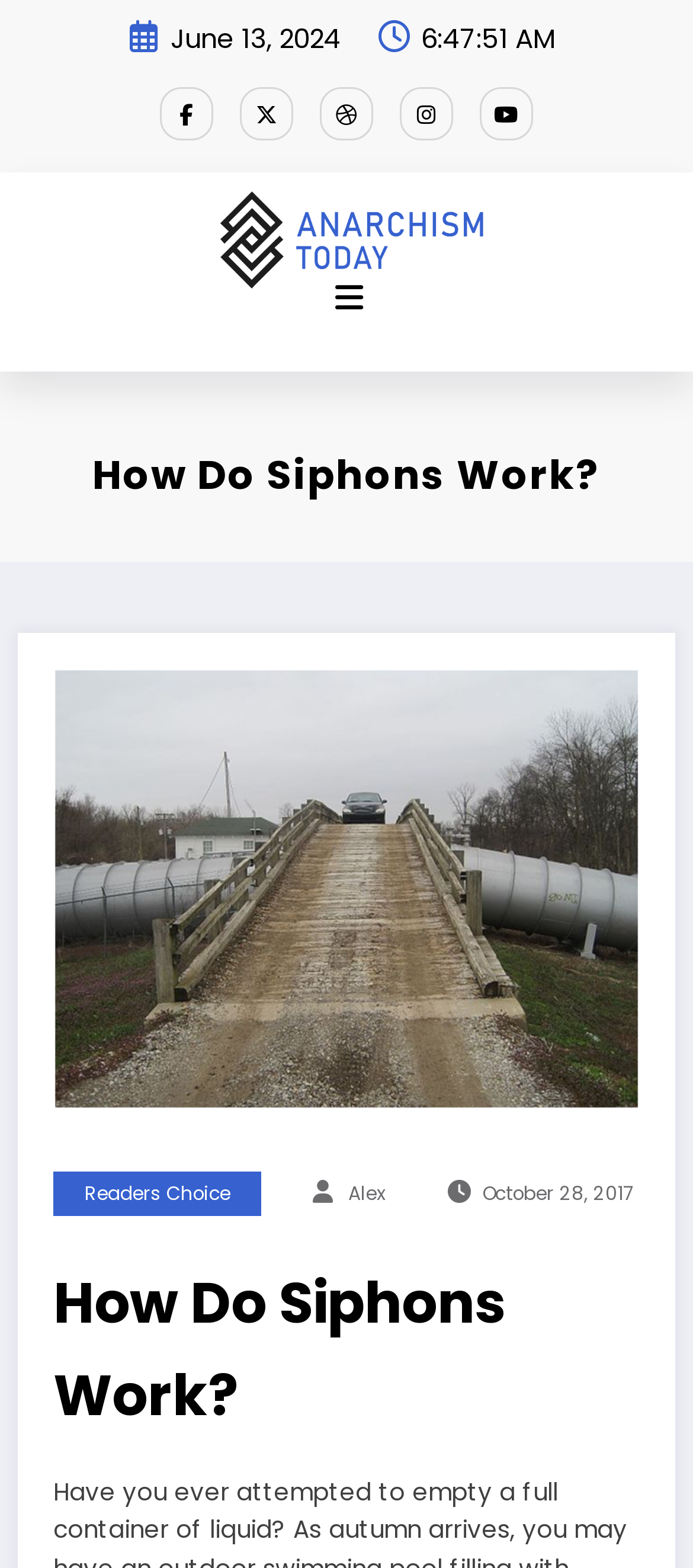Offer a detailed account of what is visible on the webpage.

The webpage is about "How Do Siphons Work?" and appears to be an article or blog post. At the top, there is a date "June 13, 2024" and a time "6:47:54 AM" displayed. Below this, there are five social media links represented by icons. 

To the right of these icons, there is a link to "Anarchism Today" which is also accompanied by an image with the same name. A "Menu" button is located to the right of this link.

The main content of the webpage is headed by a title "How Do Siphons Work?" which is displayed prominently. Below this title, there is a large figure or image that takes up most of the width of the page. 

At the bottom of the page, there are three links: "Readers Choice", "Alex", and "October 28, 2017" which also contains a time element. Above these links, there is a repeated heading "How Do Siphons Work?" which seems to be a header.